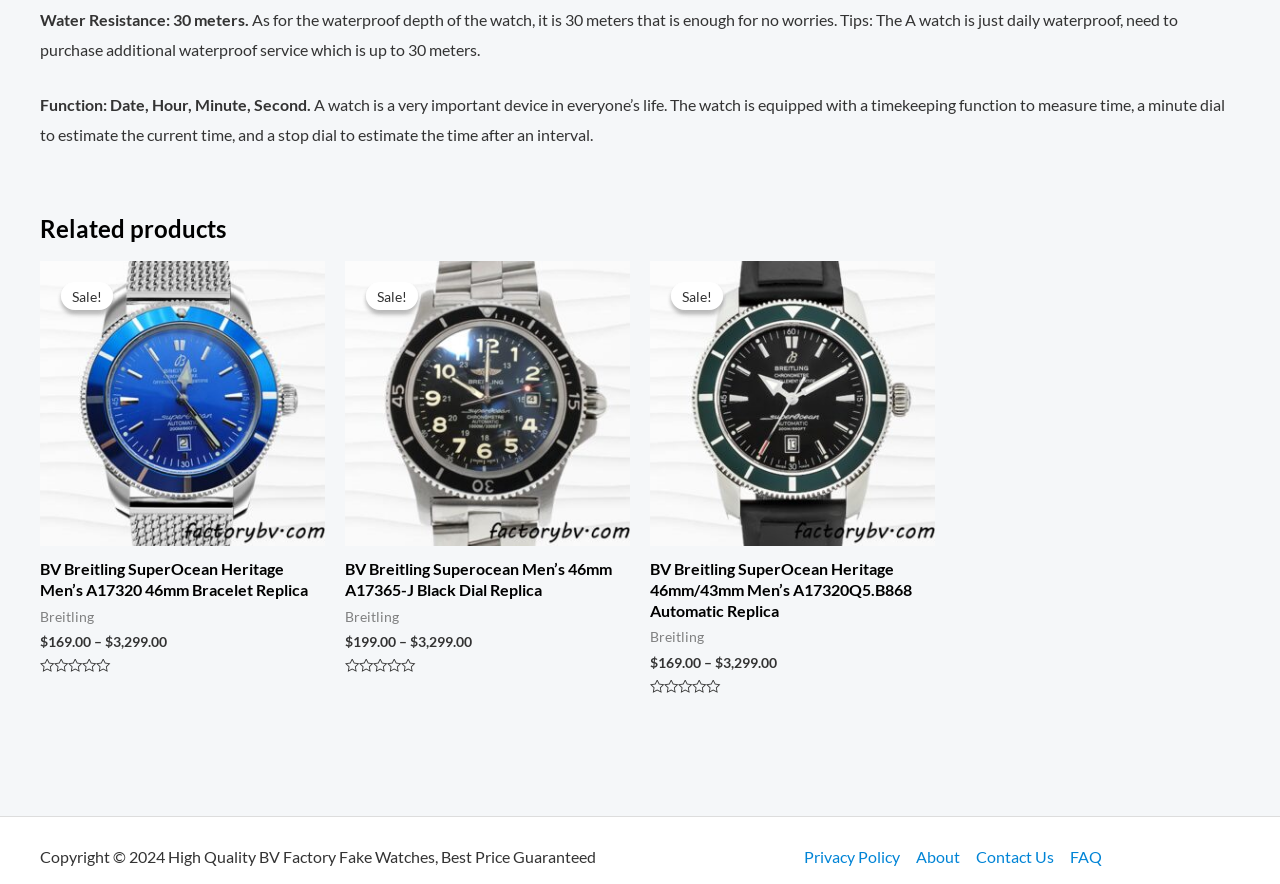Pinpoint the bounding box coordinates of the element you need to click to execute the following instruction: "visit the leadership page". The bounding box should be represented by four float numbers between 0 and 1, in the format [left, top, right, bottom].

None